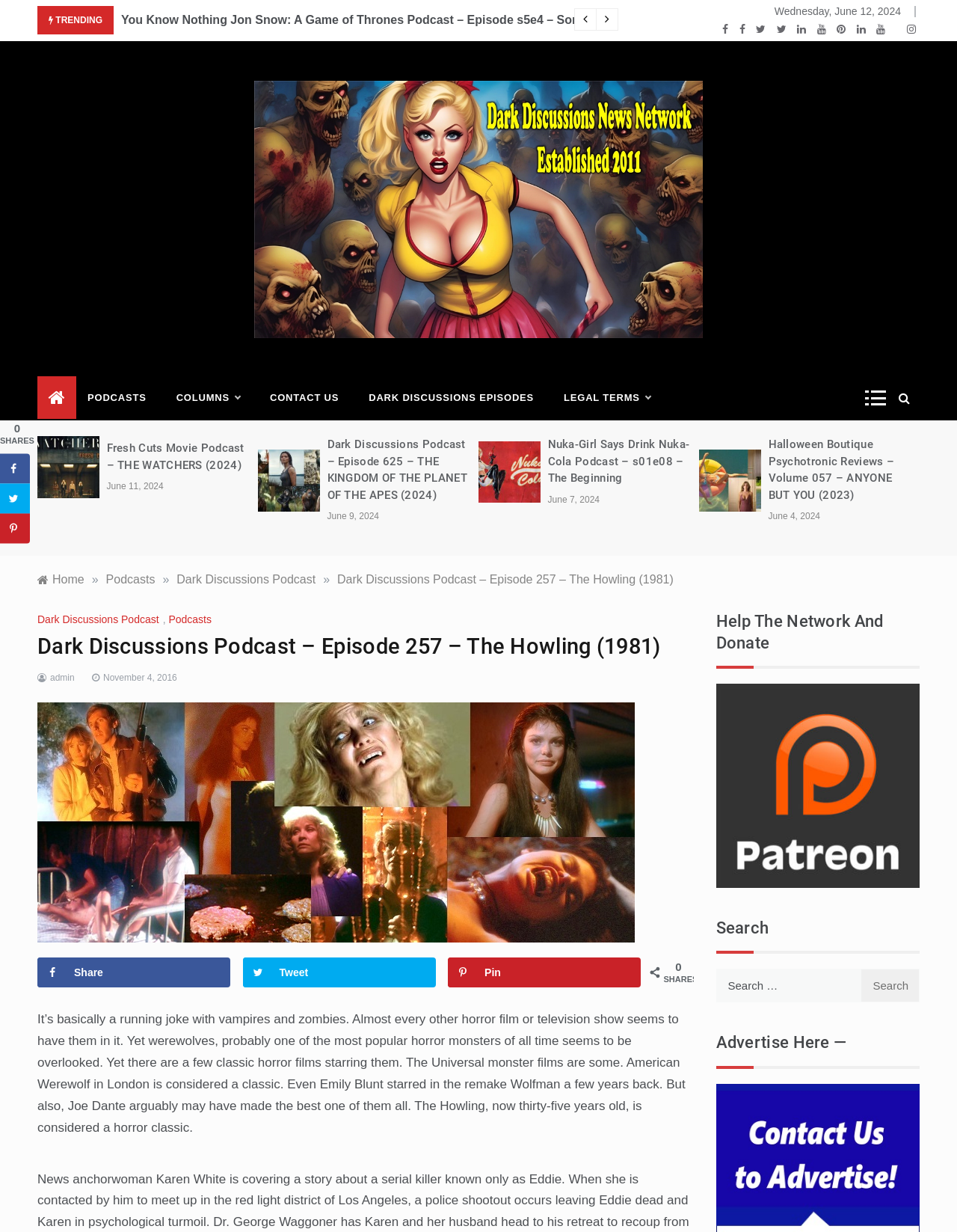Please locate and retrieve the main header text of the webpage.

Dark Discussions News Network